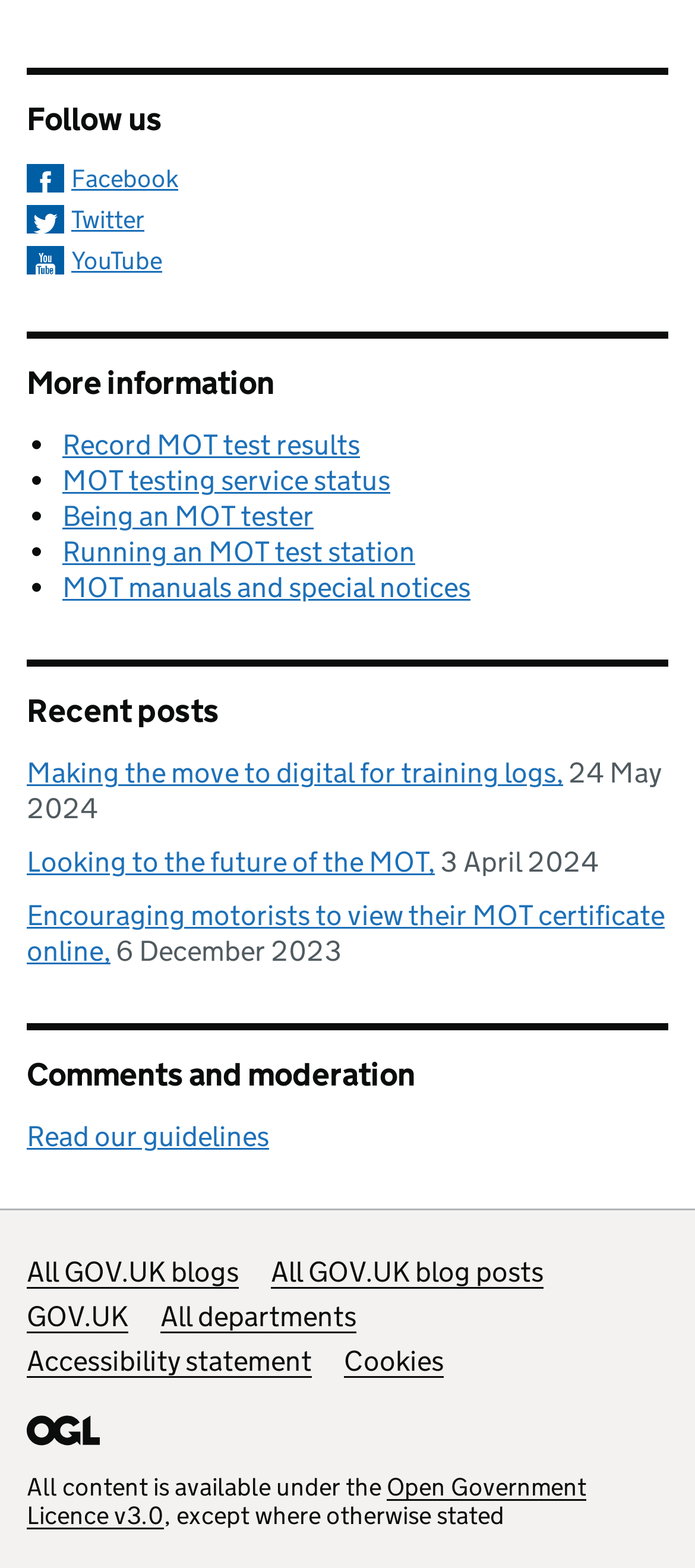Answer the question with a brief word or phrase:
What is the name of the licence under which all content is available?

Open Government Licence v3.0